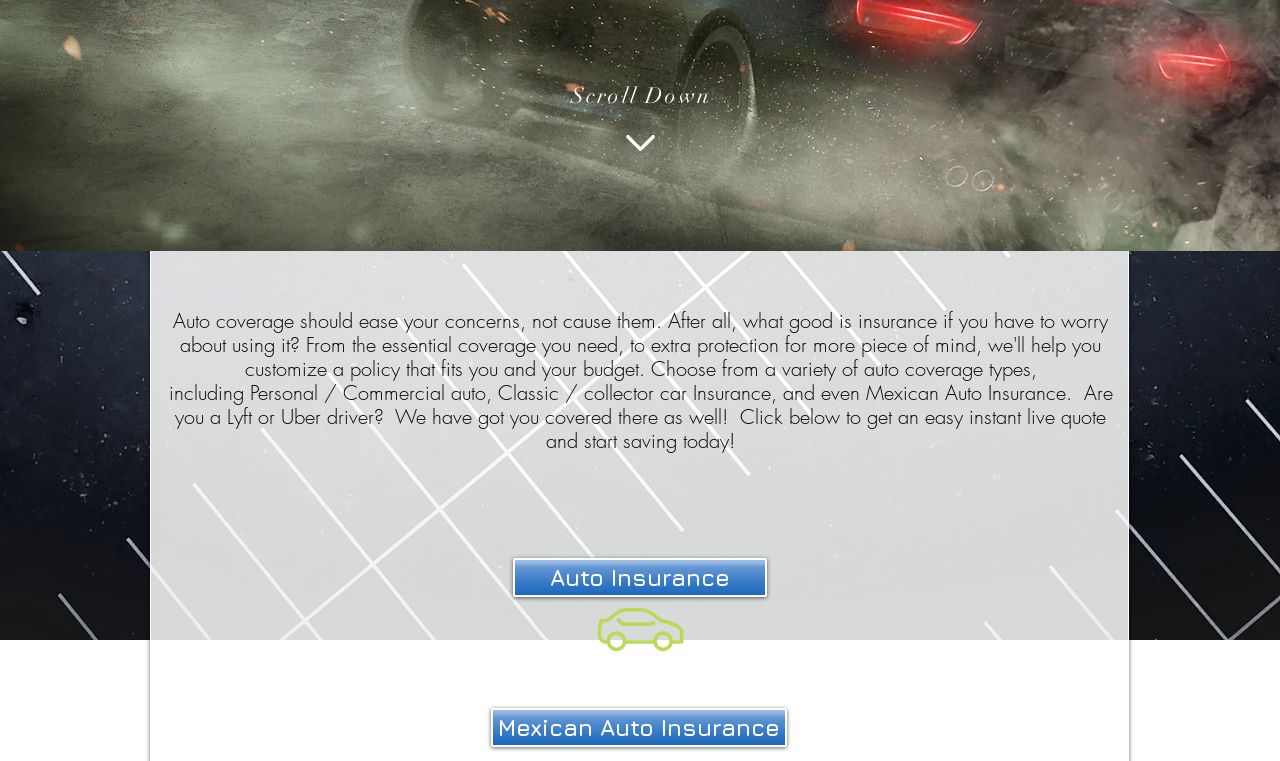Identify the bounding box for the UI element described as: "Auto Insurance". Ensure the coordinates are four float numbers between 0 and 1, formatted as [left, top, right, bottom].

[0.401, 0.733, 0.599, 0.784]